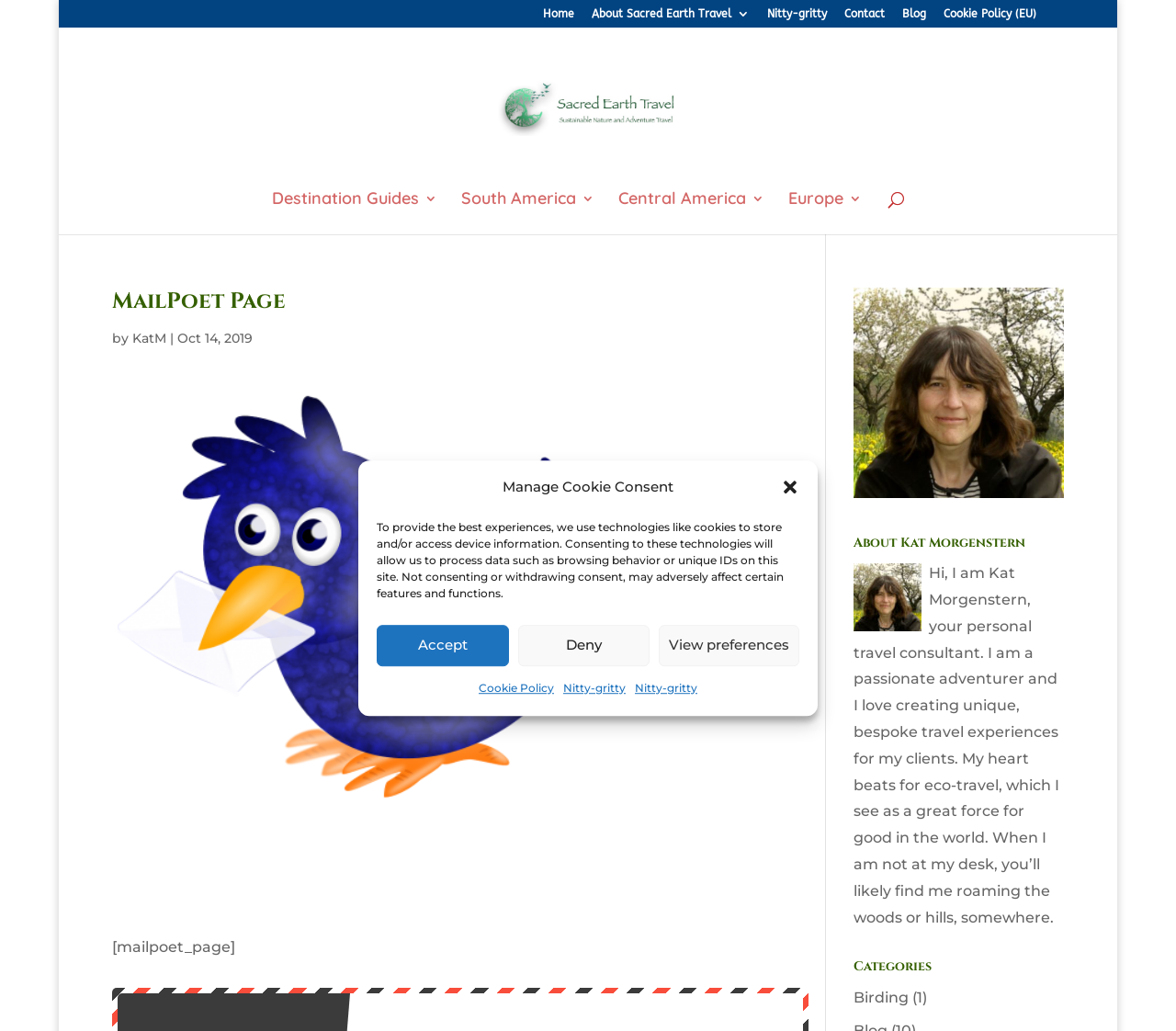Please identify the bounding box coordinates of the element that needs to be clicked to execute the following command: "Click the 'Blog' link". Provide the bounding box using four float numbers between 0 and 1, formatted as [left, top, right, bottom].

[0.767, 0.008, 0.788, 0.027]